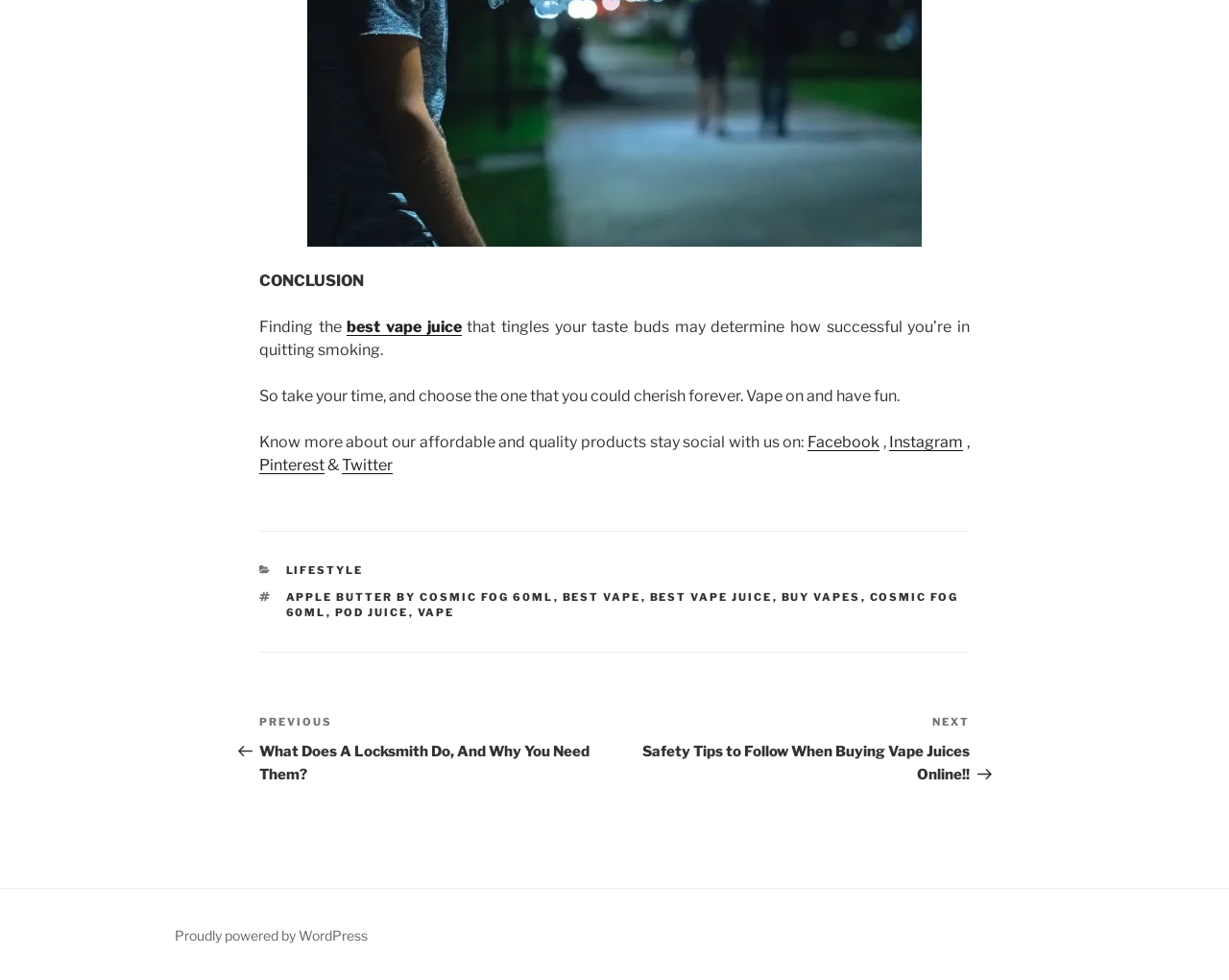How many social media platforms are mentioned?
Based on the image, answer the question in a detailed manner.

The webpage mentions Facebook, Instagram, Pinterest, and Twitter as social media platforms, which can be found in the text content of the webpage.